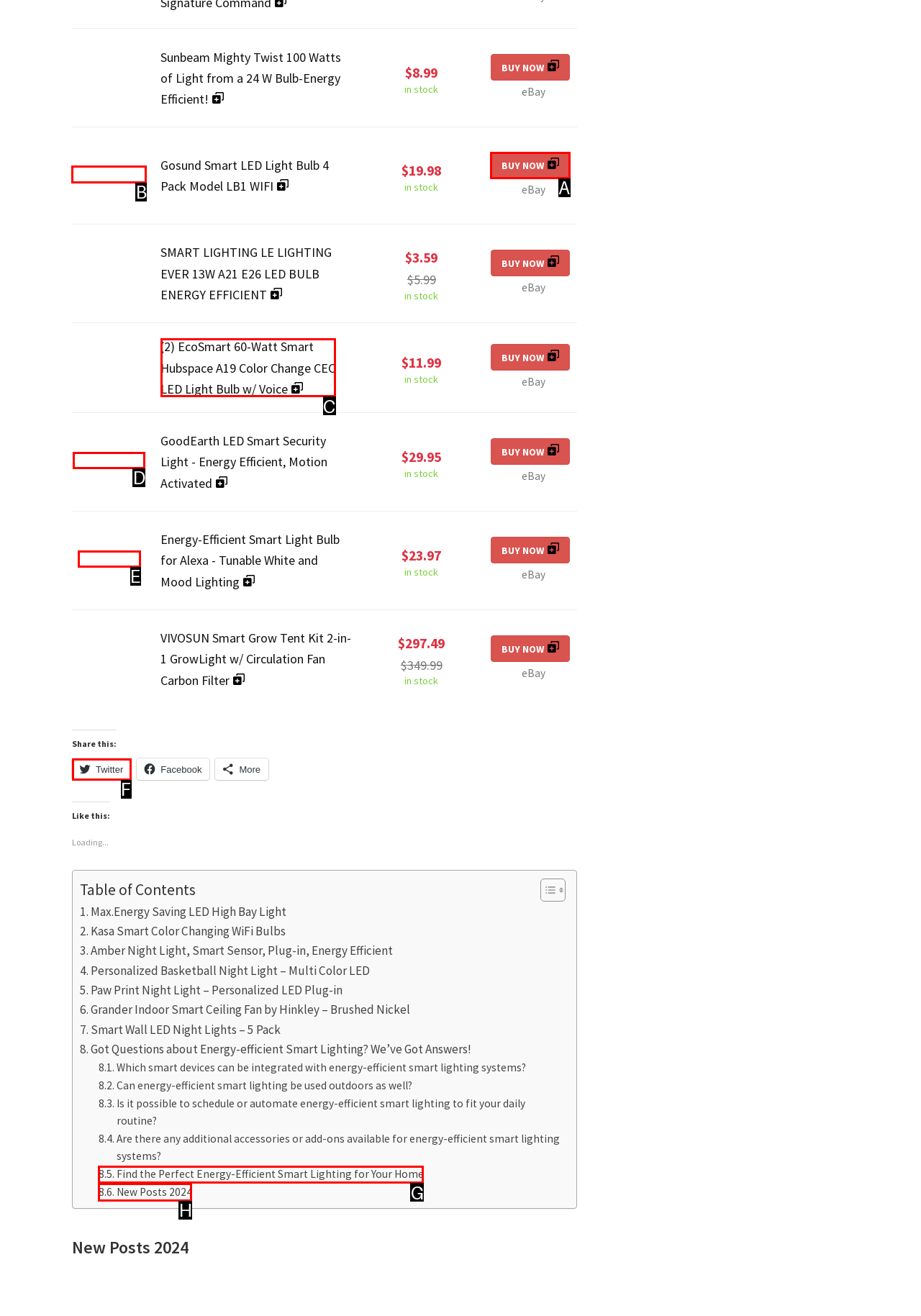Determine which option should be clicked to carry out this task: View details of Gosund Smart LED Light Bulb 4 Pack Model LB1 WIFI
State the letter of the correct choice from the provided options.

B